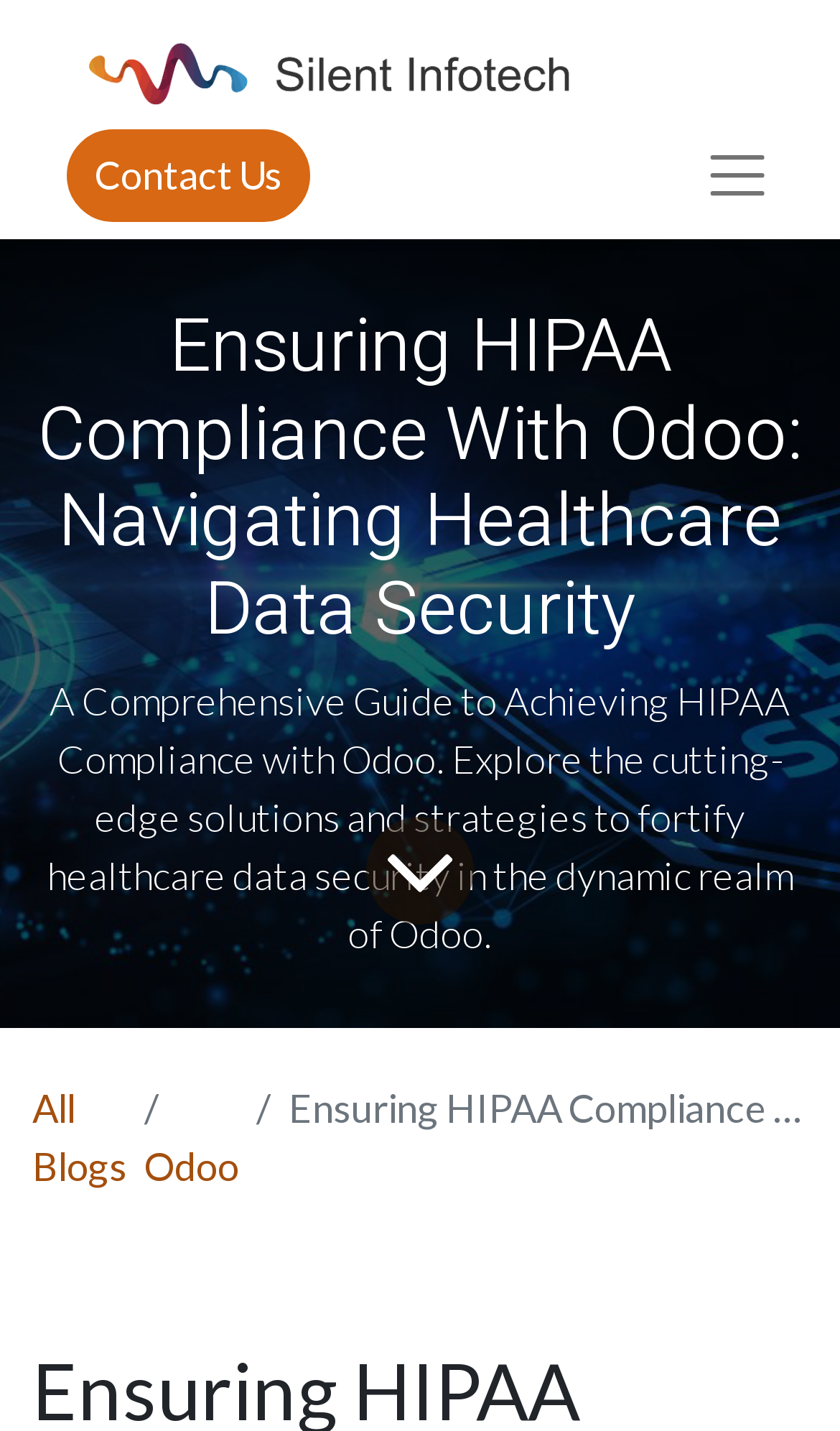How many links are in the breadcrumb navigation?
Answer the question in as much detail as possible.

The breadcrumb navigation has two links: 'All Blogs' and 'Odoo'. These links are located at the bottom of the webpage, with coordinates [0.038, 0.754, 0.962, 0.835].